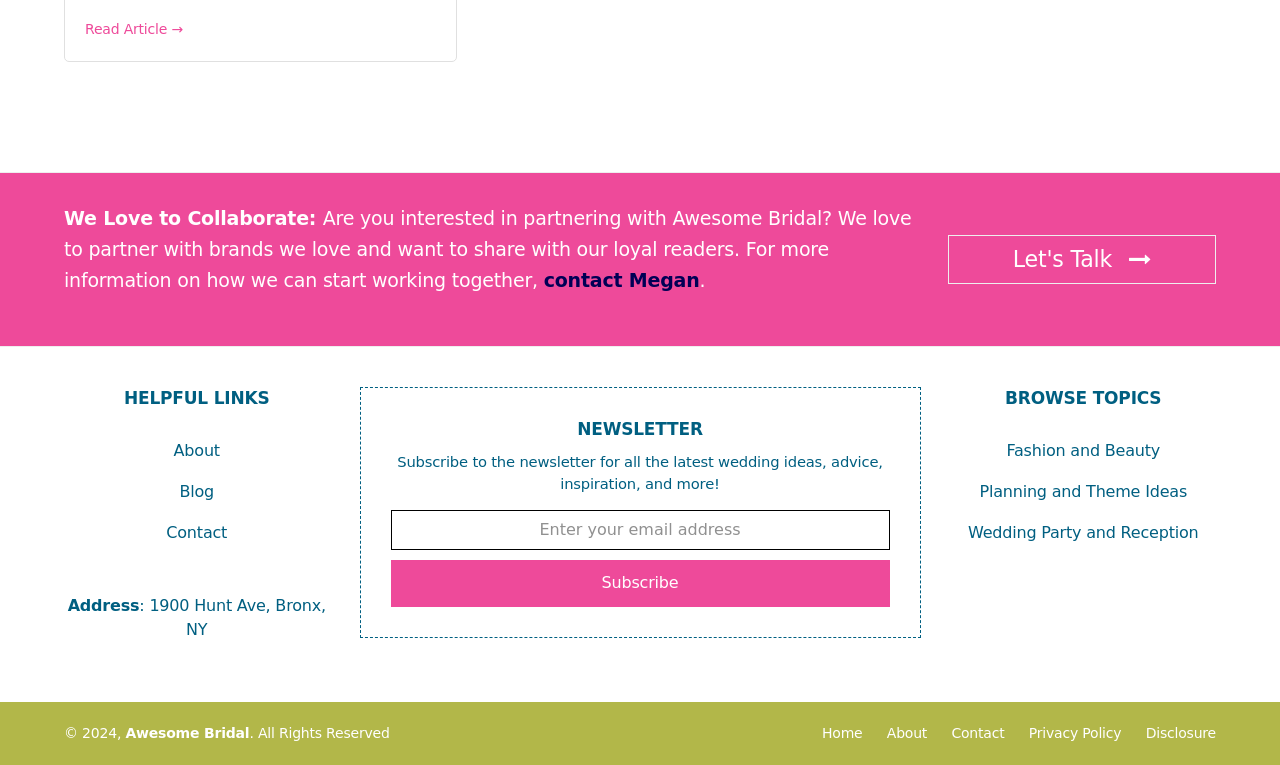Select the bounding box coordinates of the element I need to click to carry out the following instruction: "Subscribe to the newsletter".

[0.305, 0.733, 0.695, 0.793]